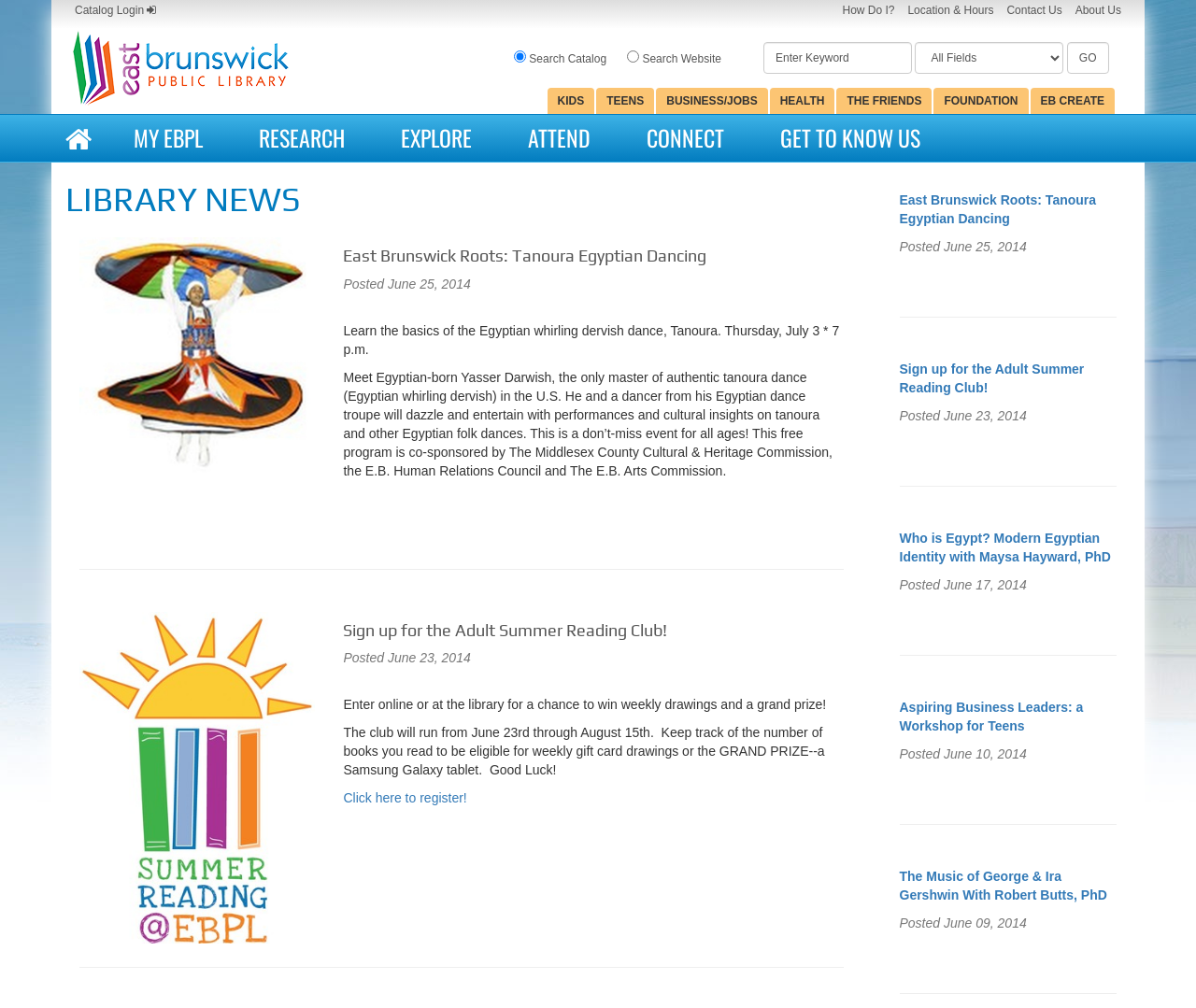Given the element description Get To Know Us, predict the bounding box coordinates for the UI element in the webpage screenshot. The format should be (top-left x, top-left y, bottom-right x, bottom-right y), and the values should be between 0 and 1.

[0.629, 0.114, 0.793, 0.161]